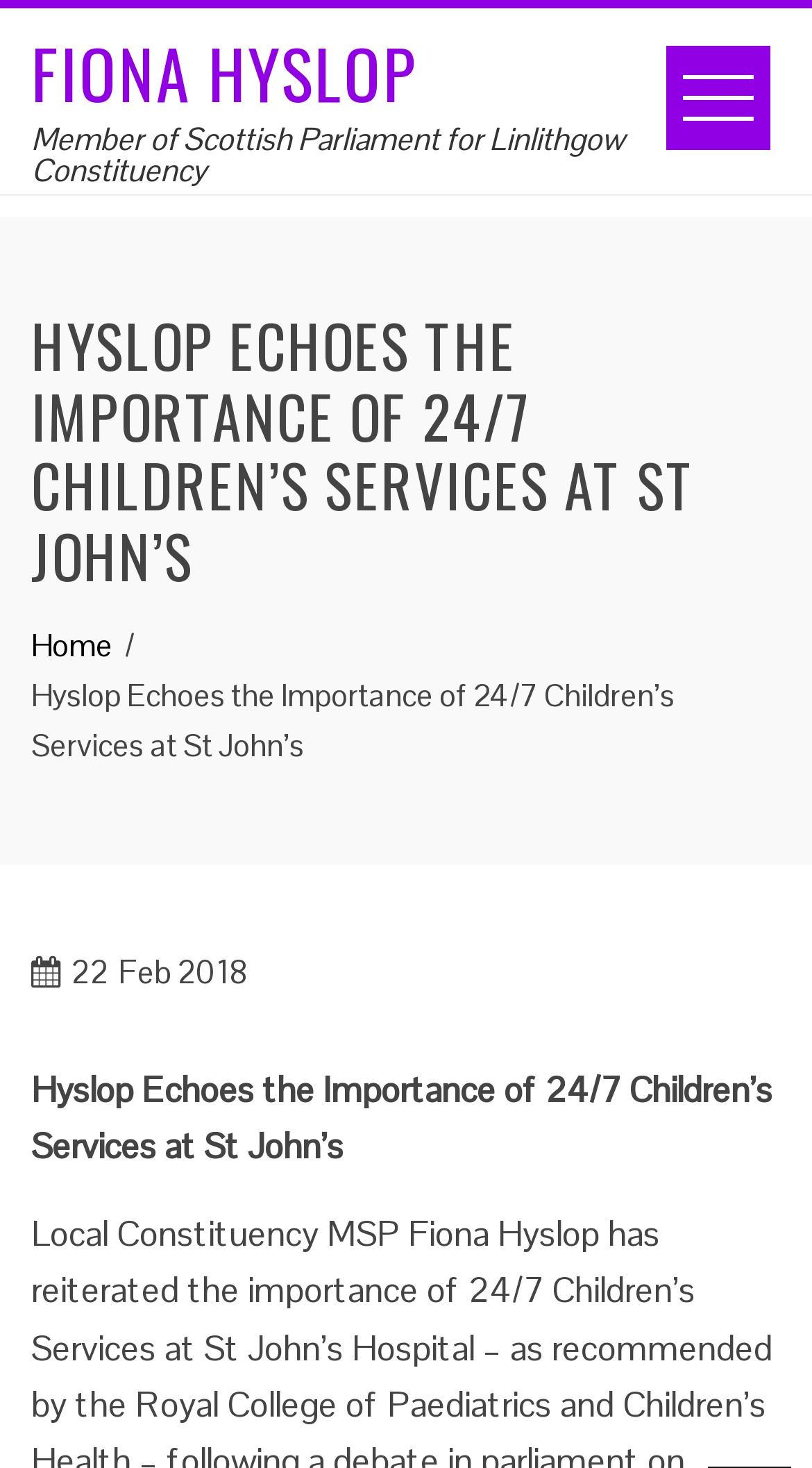What is the name of the person mentioned in the webpage?
Please describe in detail the information shown in the image to answer the question.

I found the answer by looking at the link element with the text 'FIONA HYSLOP' at the top of the webpage, which suggests that Fiona Hyslop is the person being referred to.